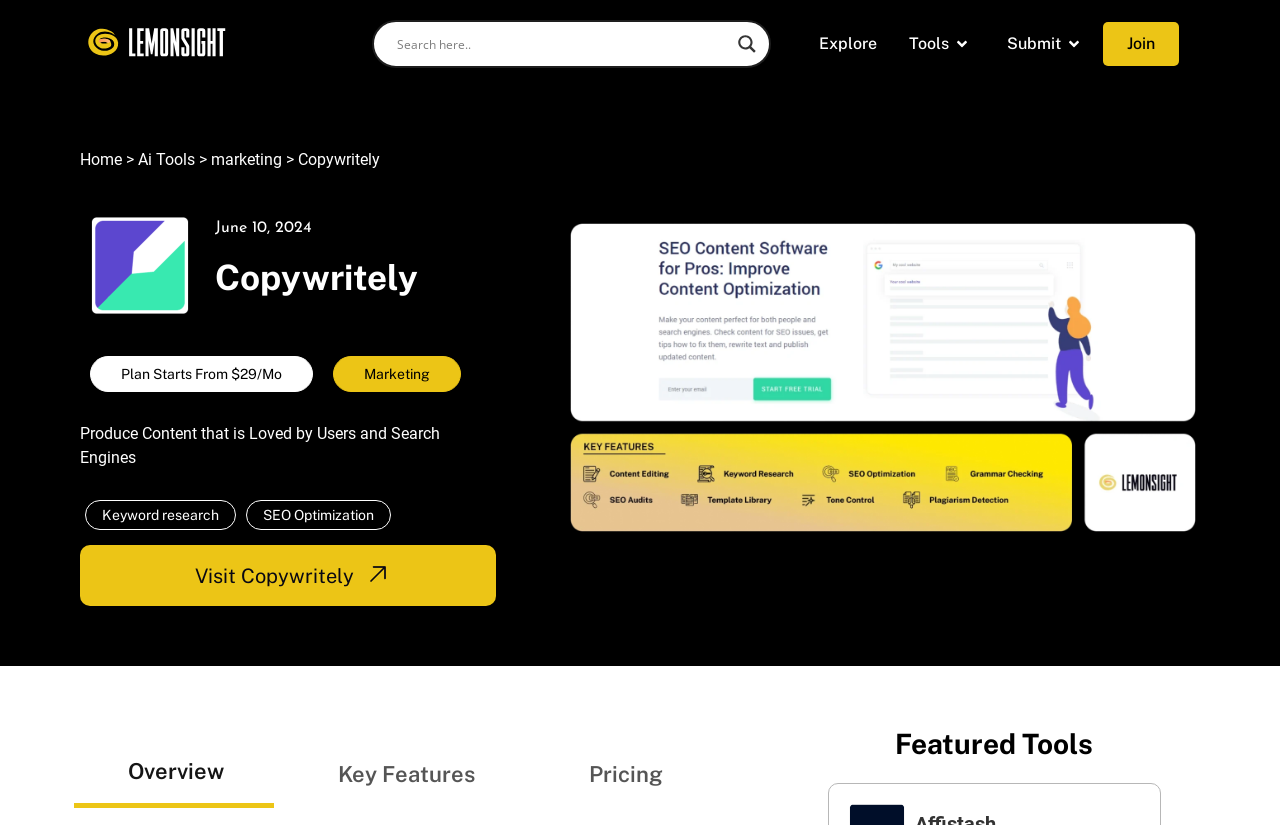Find the bounding box coordinates of the element you need to click on to perform this action: 'Click on the menu'. The coordinates should be represented by four float values between 0 and 1, in the format [left, top, right, bottom].

[0.618, 0.027, 0.93, 0.08]